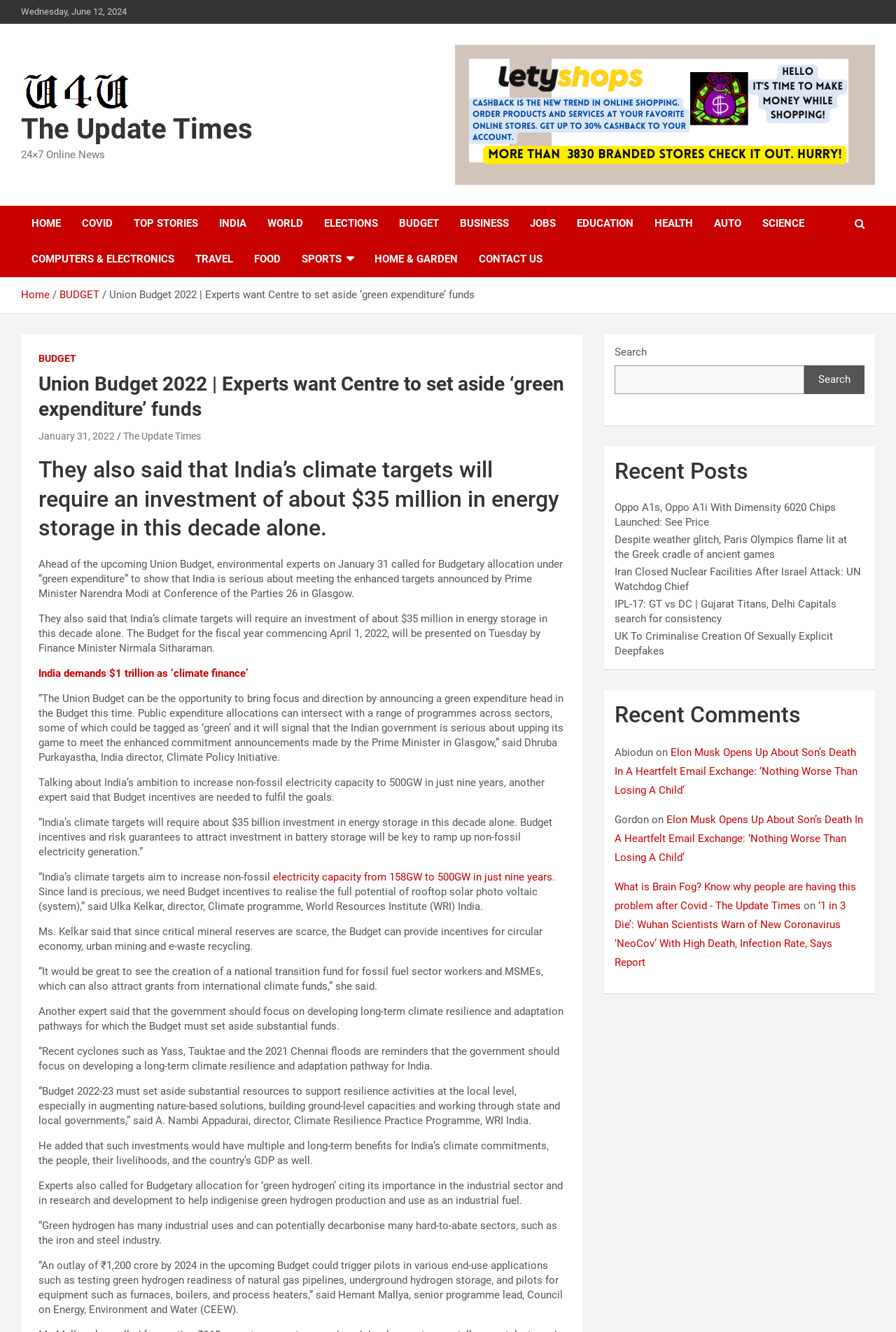Determine the bounding box coordinates for the clickable element required to fulfill the instruction: "Read the 'Recent Posts'". Provide the coordinates as four float numbers between 0 and 1, i.e., [left, top, right, bottom].

[0.686, 0.343, 0.965, 0.365]